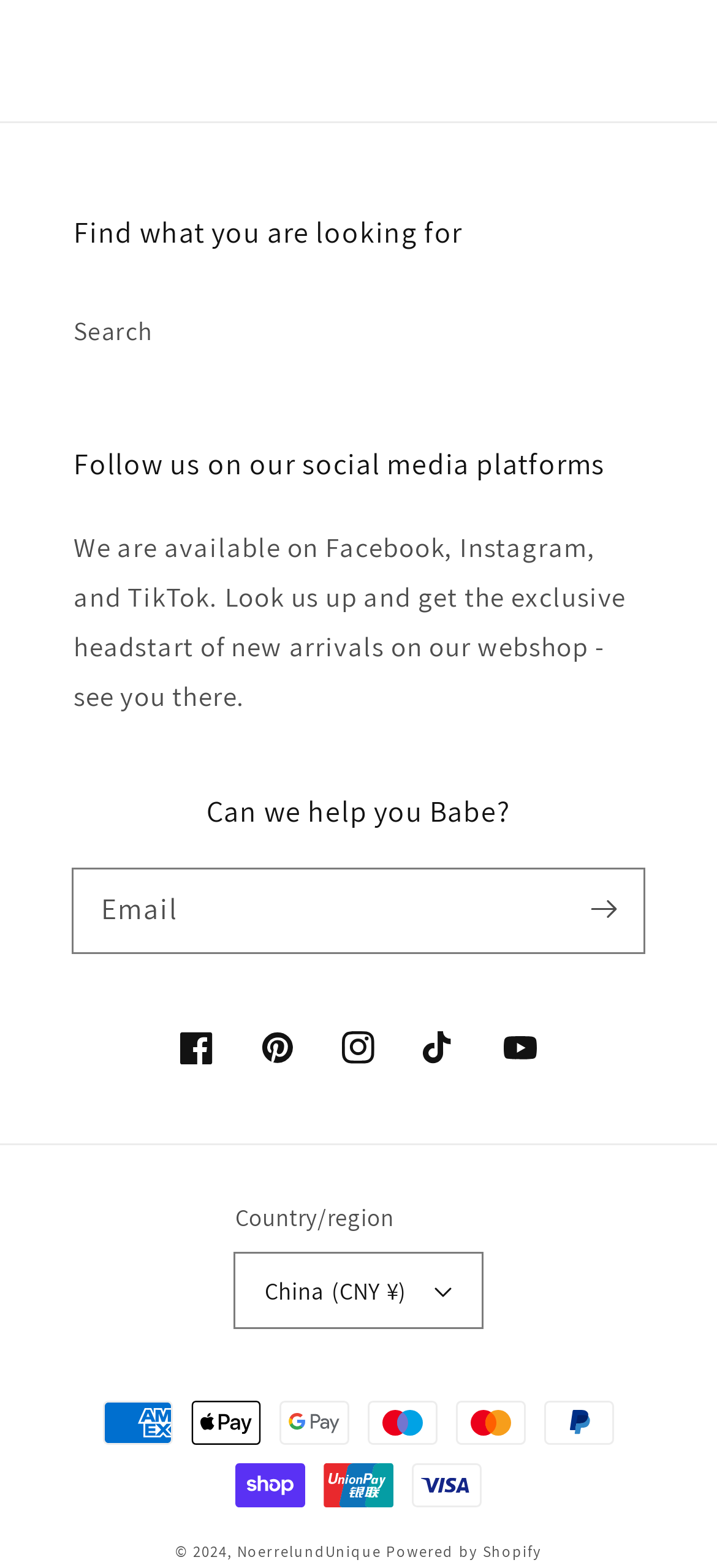What is the purpose of the search link?
Kindly give a detailed and elaborate answer to the question.

The search link is located at the top of the webpage with the heading 'Find what you are looking for', indicating that it allows users to search for specific content on the website.